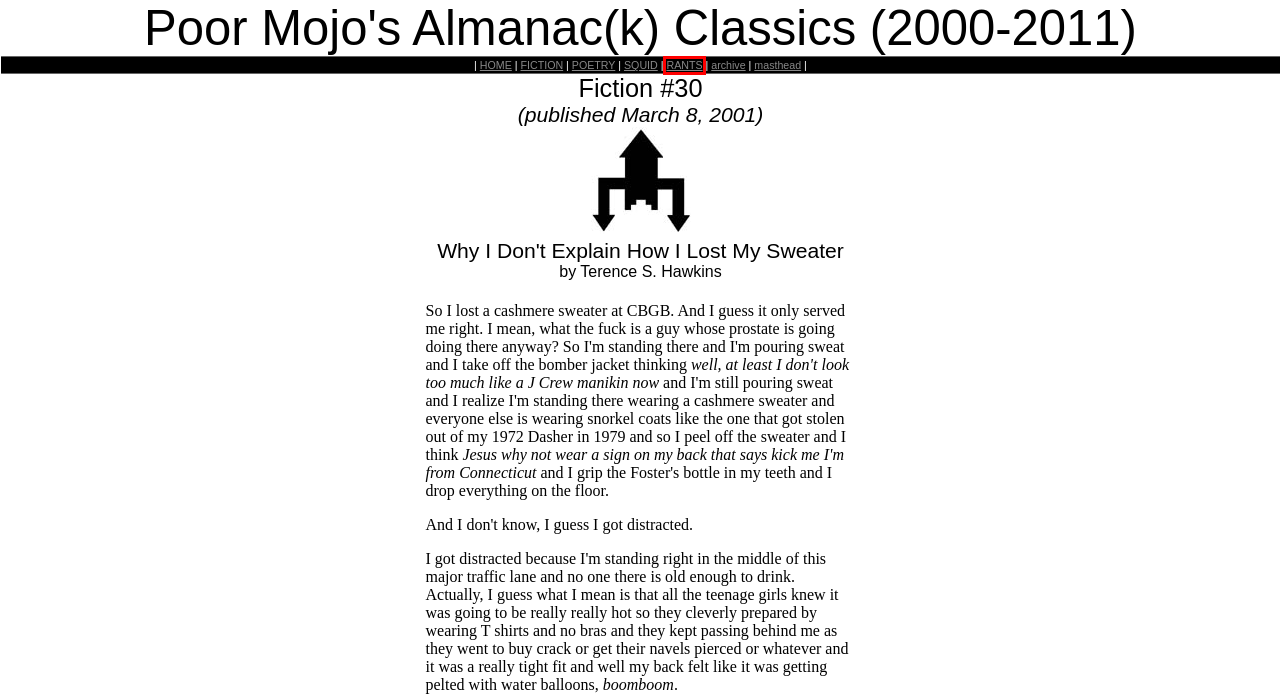Given a screenshot of a webpage featuring a red bounding box, identify the best matching webpage description for the new page after the element within the red box is clicked. Here are the options:
A. Copyright Info
B. Poor Mojo's Classic Rant: Radhika_Sharma "Honey I Shrank My Pants"
C. Poor Mojo's Almanac(k)
D. Poor Mojo's Almanac Archives
E. Poor Mojo's Classic Fiction: David_Erik_Nelson "The Gingerbread Man"
F. Poor Mojo's Classic Squid: Squid "Ask The Giant Squid:  Contraindications and Kashrut"
G. Poor Mojo's Classic Poetry: Byron_Adams "Minivan Crash on I-95"
H. Masthead

B